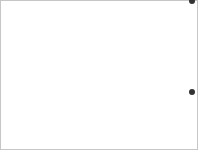Where is the woman planning to move to?
Use the information from the image to give a detailed answer to the question.

The caption explicitly states that the woman is preparing to move to Nagasaki, Japan, and the image represents her efforts to gather information about her new environment.